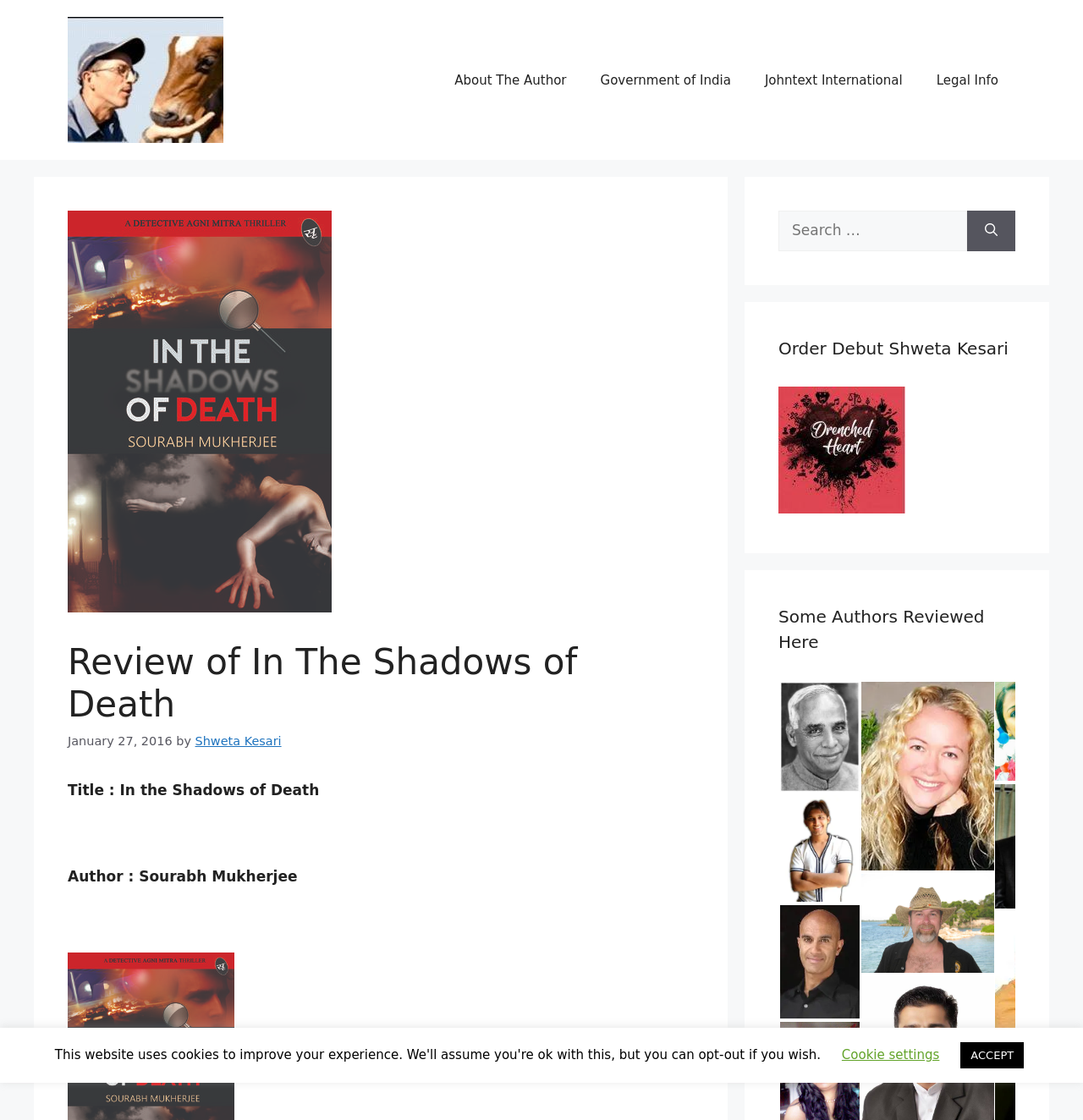Please identify the coordinates of the bounding box that should be clicked to fulfill this instruction: "Read the review of In The Shadows of Death".

[0.062, 0.573, 0.641, 0.67]